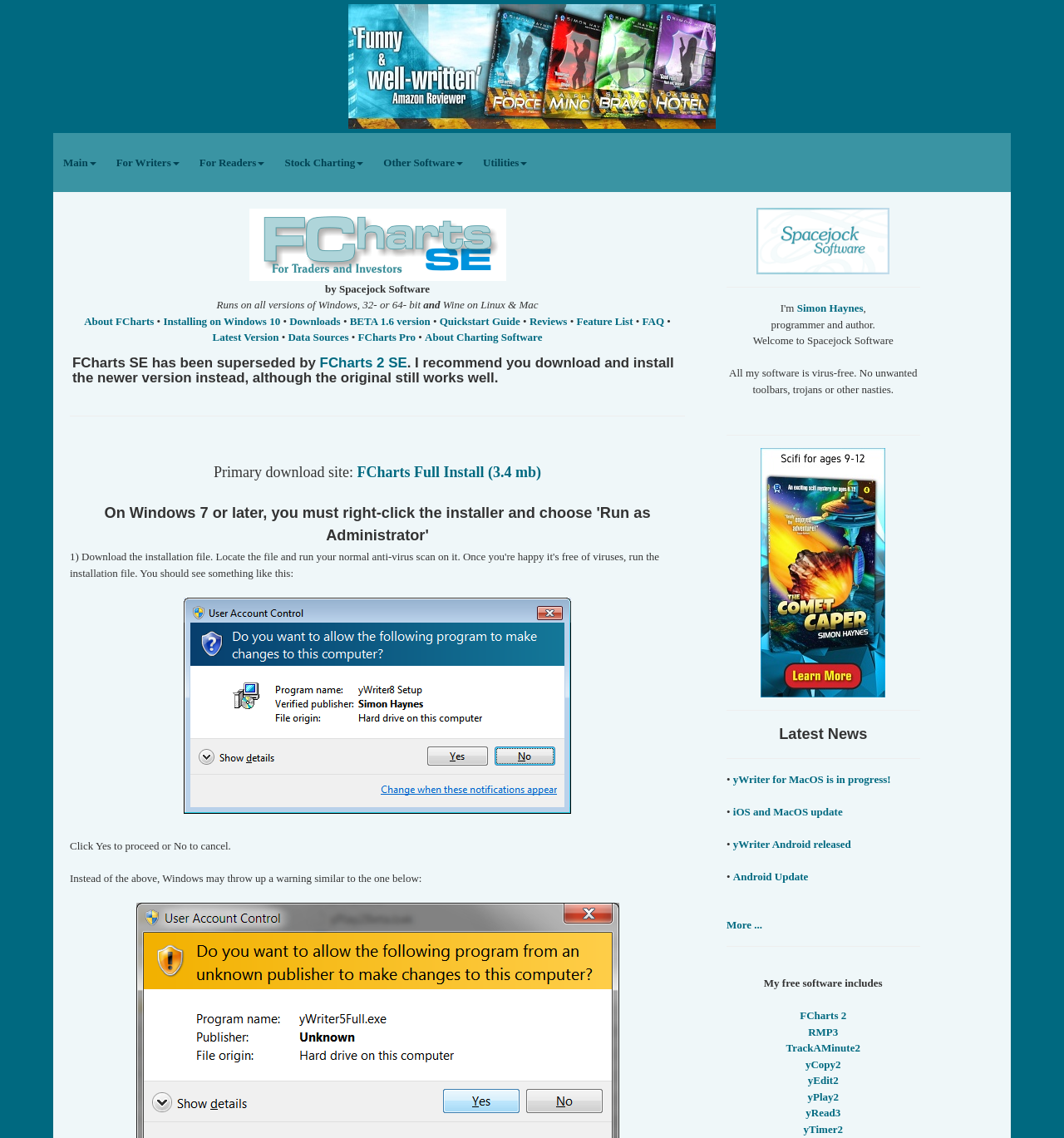Please provide a one-word or phrase answer to the question: 
What is the name of the company that develops the software?

Spacejock Software